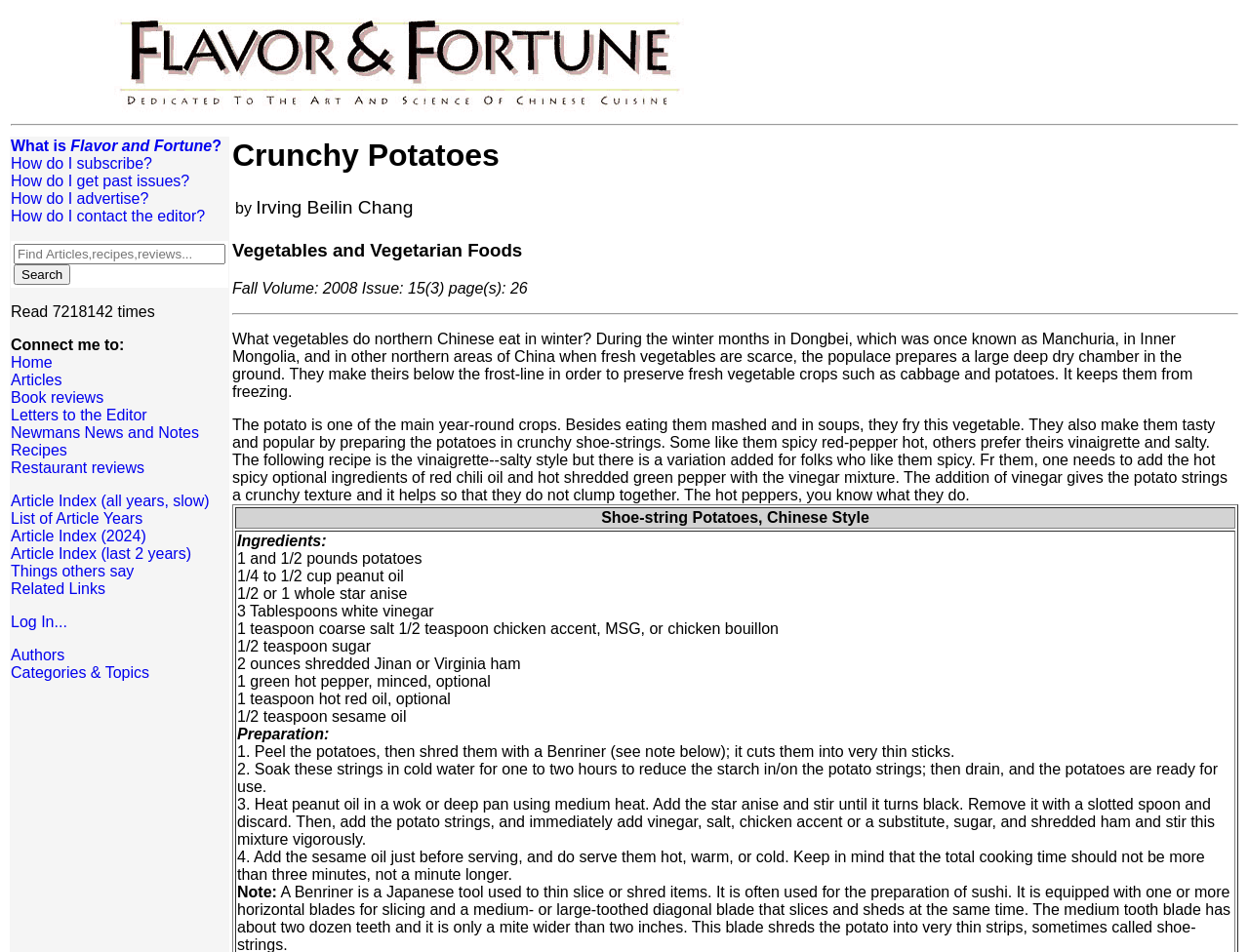How many links are there in the menu?
Provide a well-explained and detailed answer to the question.

There are 15 links in the menu, which are 'What is Flavor and Fortune?', 'How do I subscribe?', 'How do I get past issues?', 'How do I advertise?', 'How do I contact the editor?', 'Home', 'Articles', 'Book reviews', 'Letters to the Editor', 'Newmans News and Notes', 'Recipes', 'Restaurant reviews', 'Article Index (all years, slow)', 'List of Article Years', and 'Article Index (2024)'.